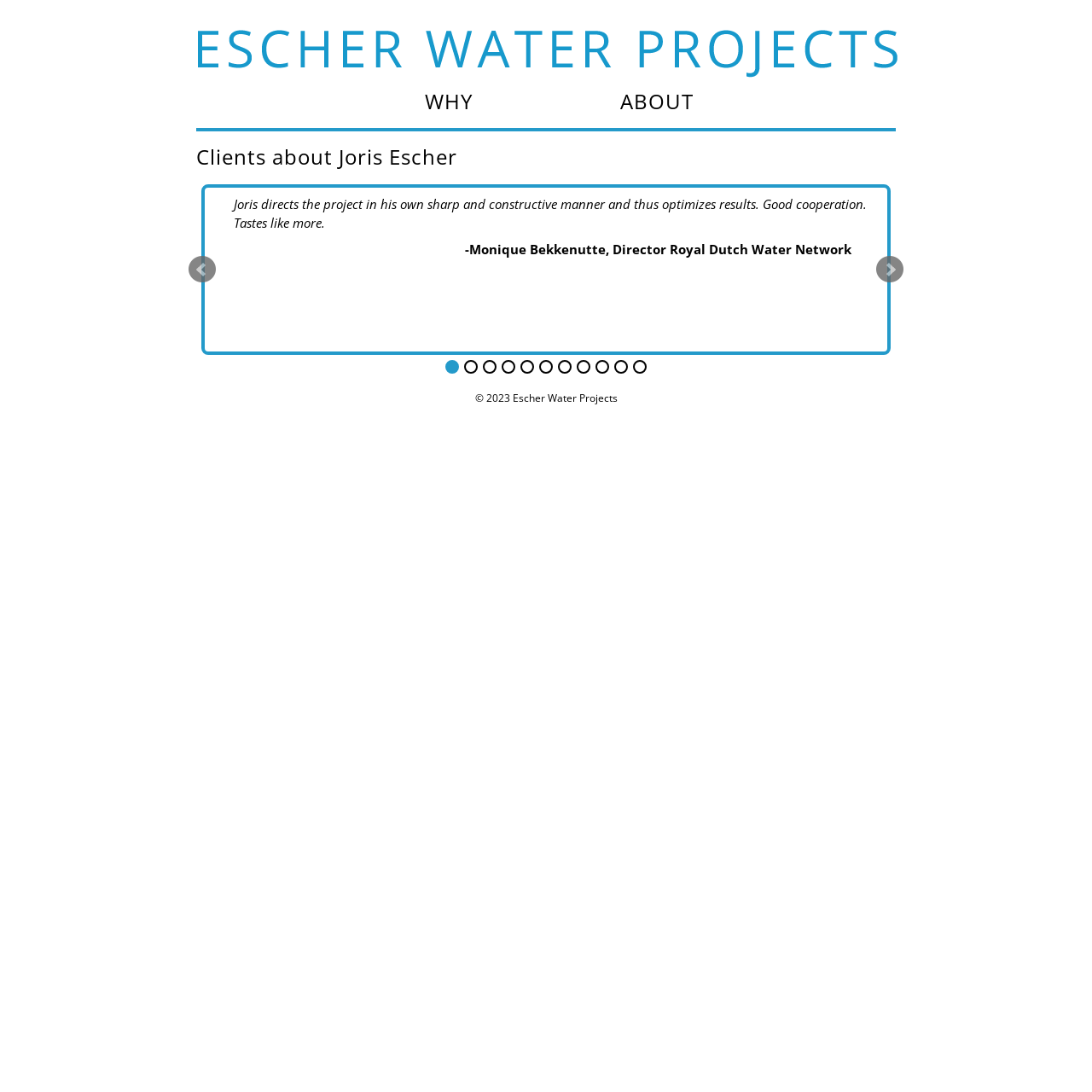Identify the bounding box coordinates for the UI element described as follows: Why Water. Use the format (top-left x, top-left y, bottom-right x, bottom-right y) and ensure all values are floating point numbers between 0 and 1.

[0.392, 0.108, 0.466, 0.133]